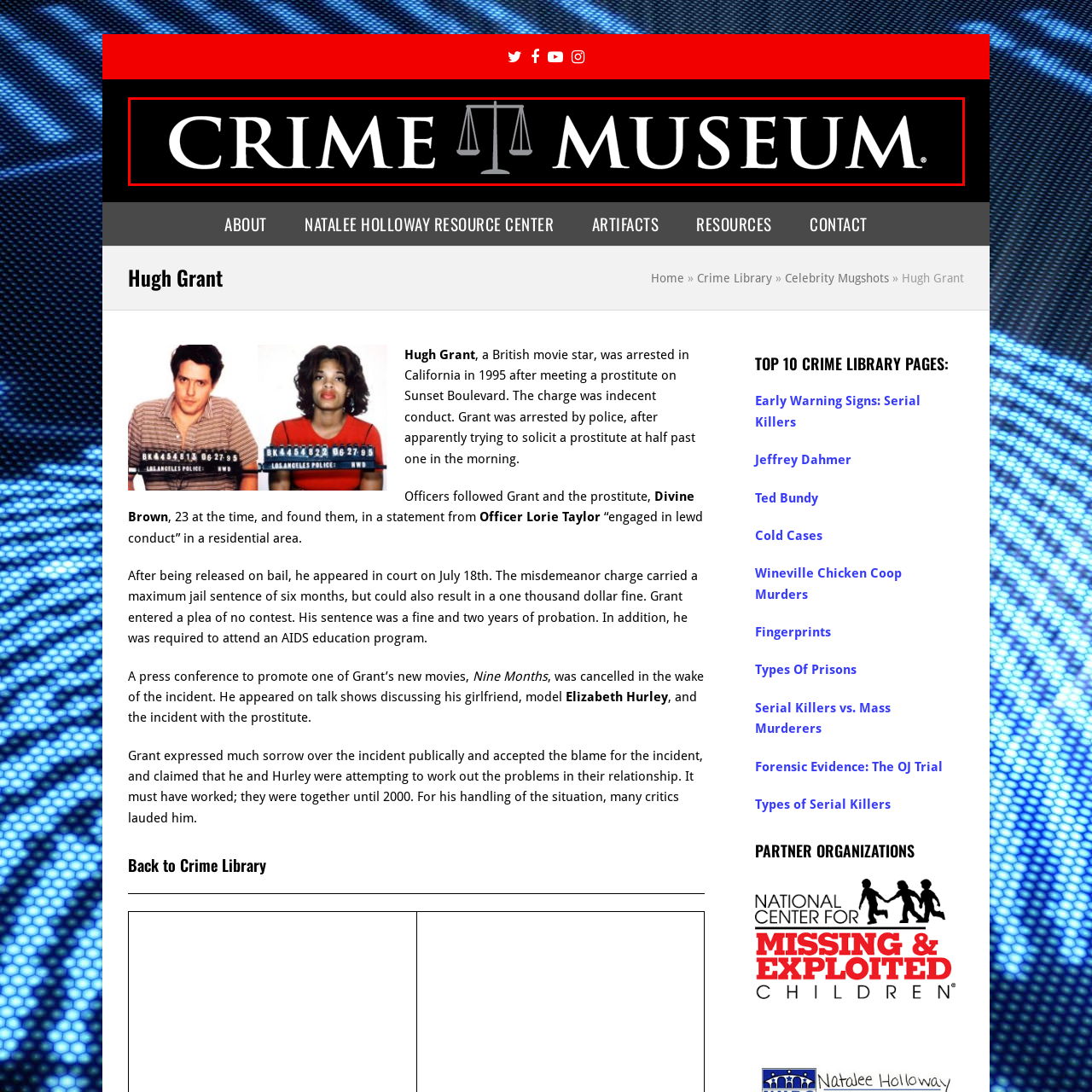Generate a detailed description of the image highlighted within the red border.

The image features the logo of the "Crime Museum," prominently displayed against a dark background. The design showcases a set of scales of justice, symbolizing balance and law. The text "CRIME MUSEUM" is styled in an elegant yet bold font, emphasizing the name of the institution. This logo likely represents an establishment dedicated to exploring the history and context of crime, as well as its impact on society, inviting visitors to engage with its exhibits and offerings.